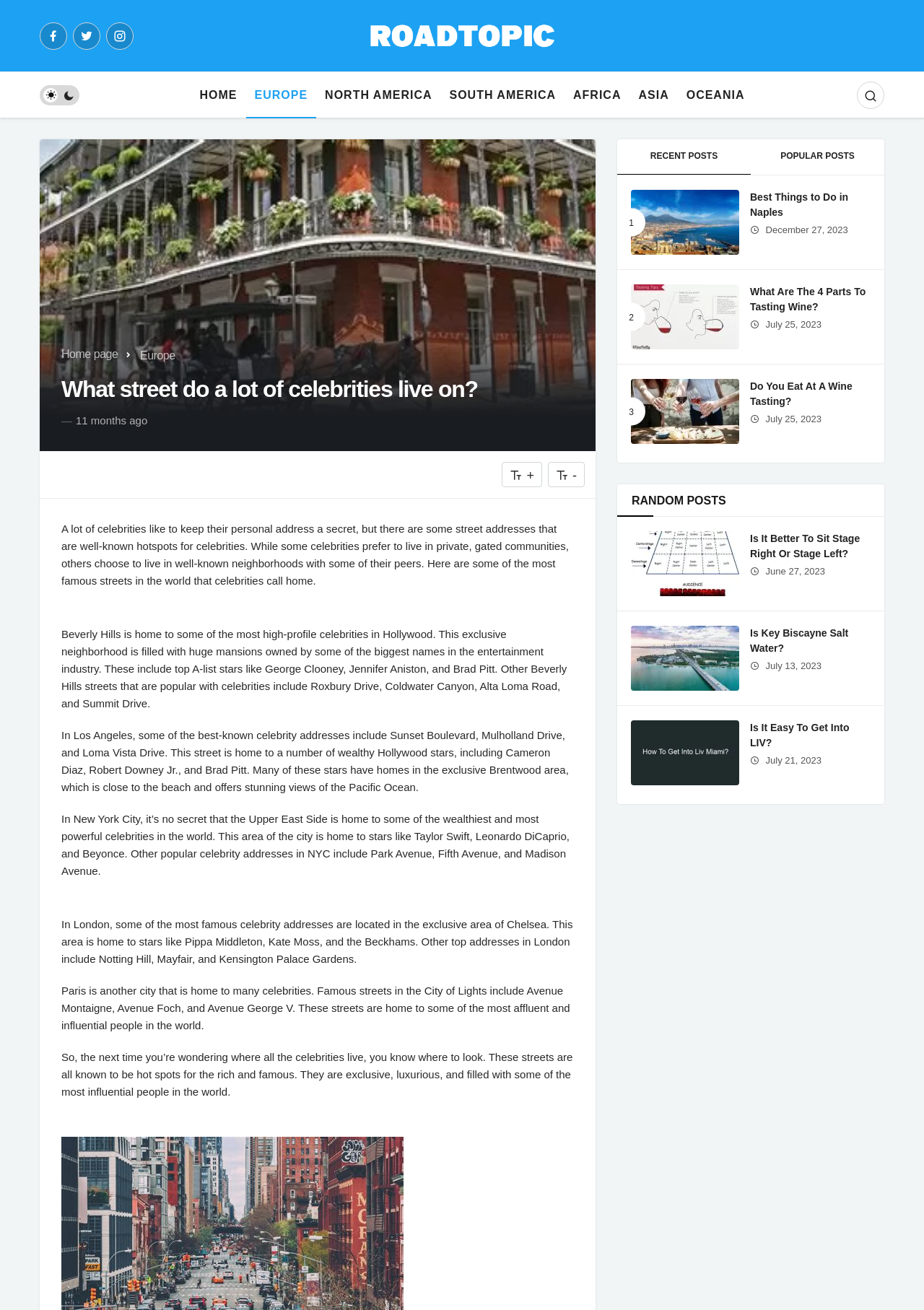Using the elements shown in the image, answer the question comprehensively: What is the name of the famous street in Paris where many affluent and influential people live?

According to the webpage, Avenue Montaigne is one of the famous streets in Paris that is home to some of the most affluent and influential people in the world.